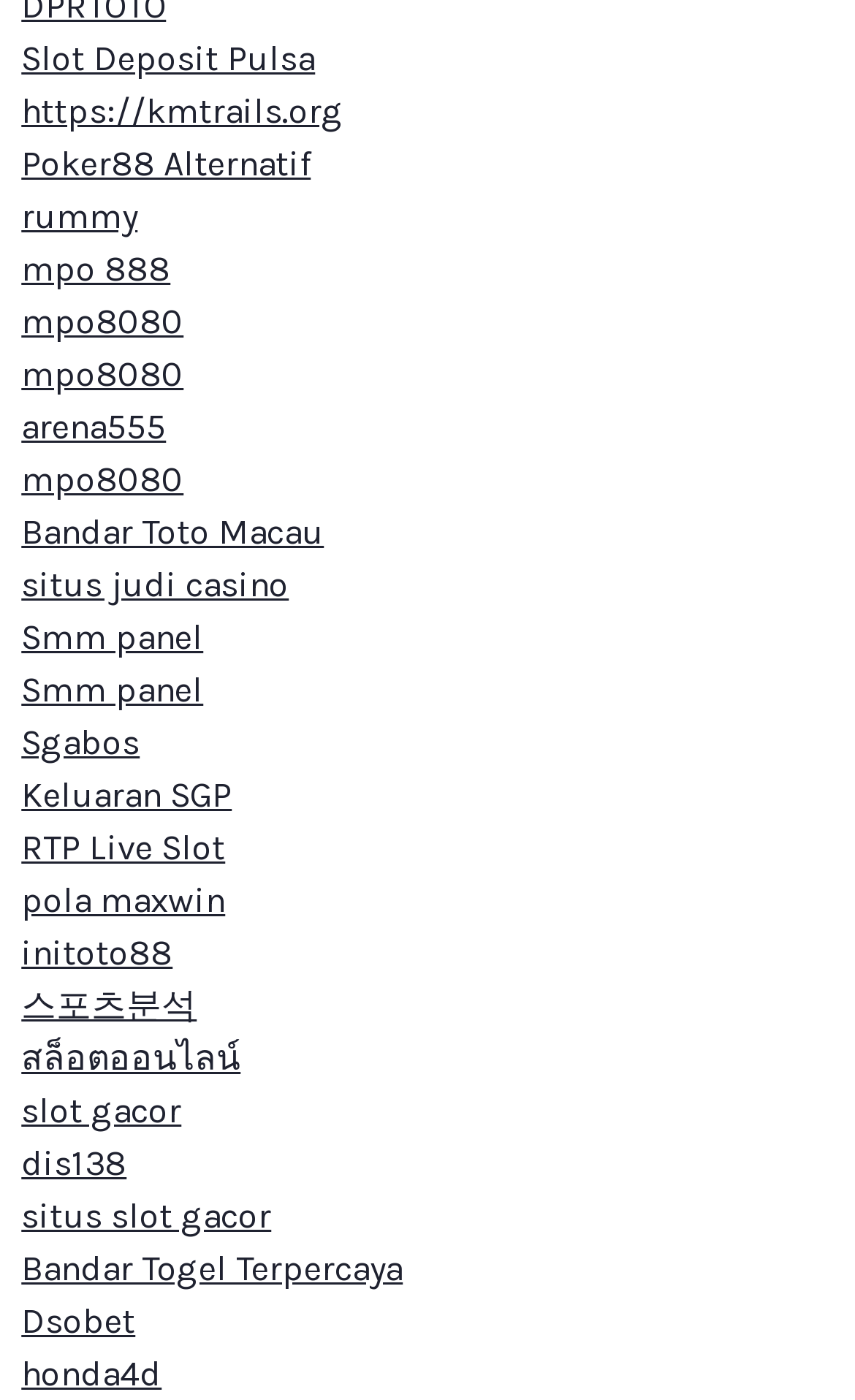Provide a single word or phrase answer to the question: 
How many links are related to 'slot' on the webpage?

4